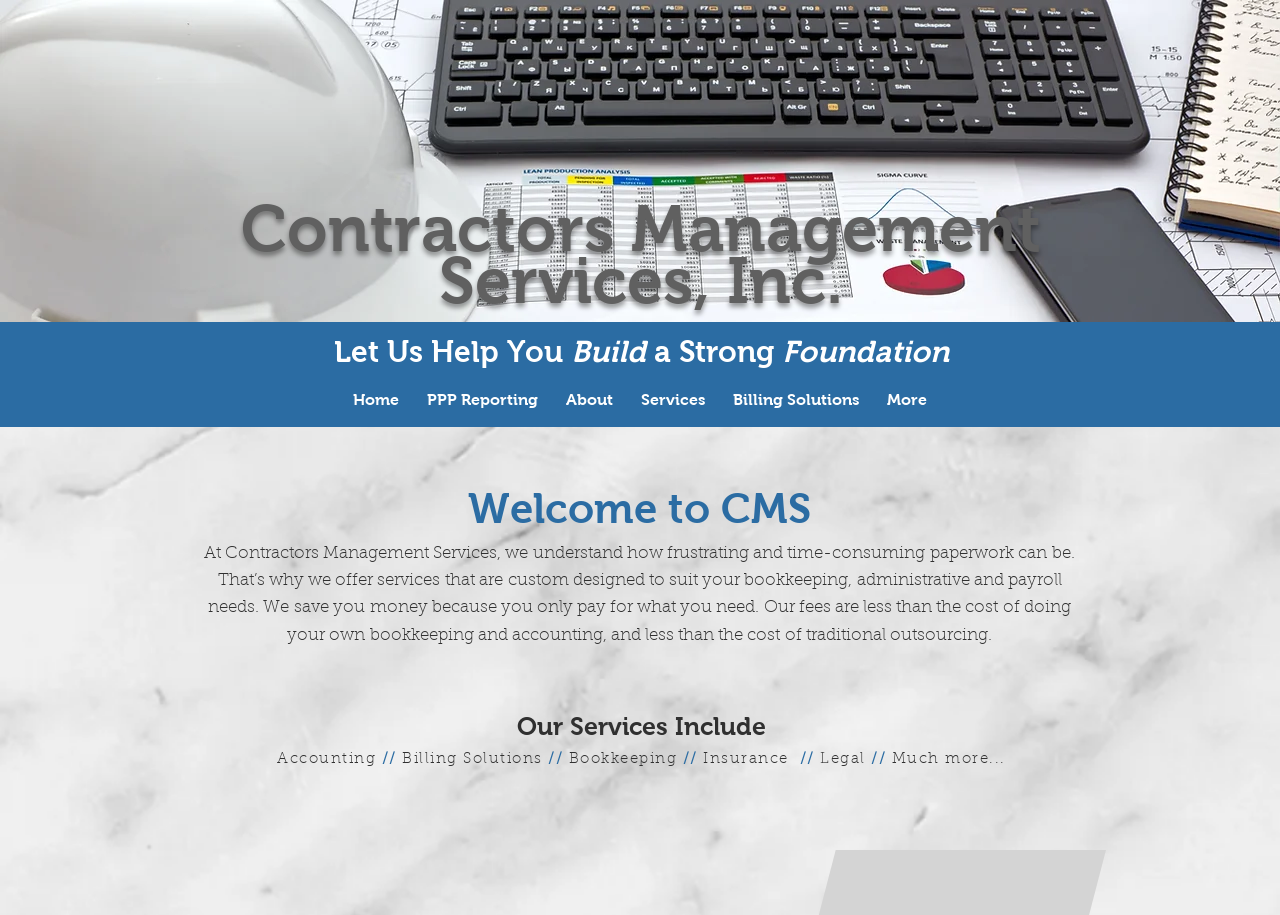Locate and extract the text of the main heading on the webpage.

Contractors Management Services, Inc.